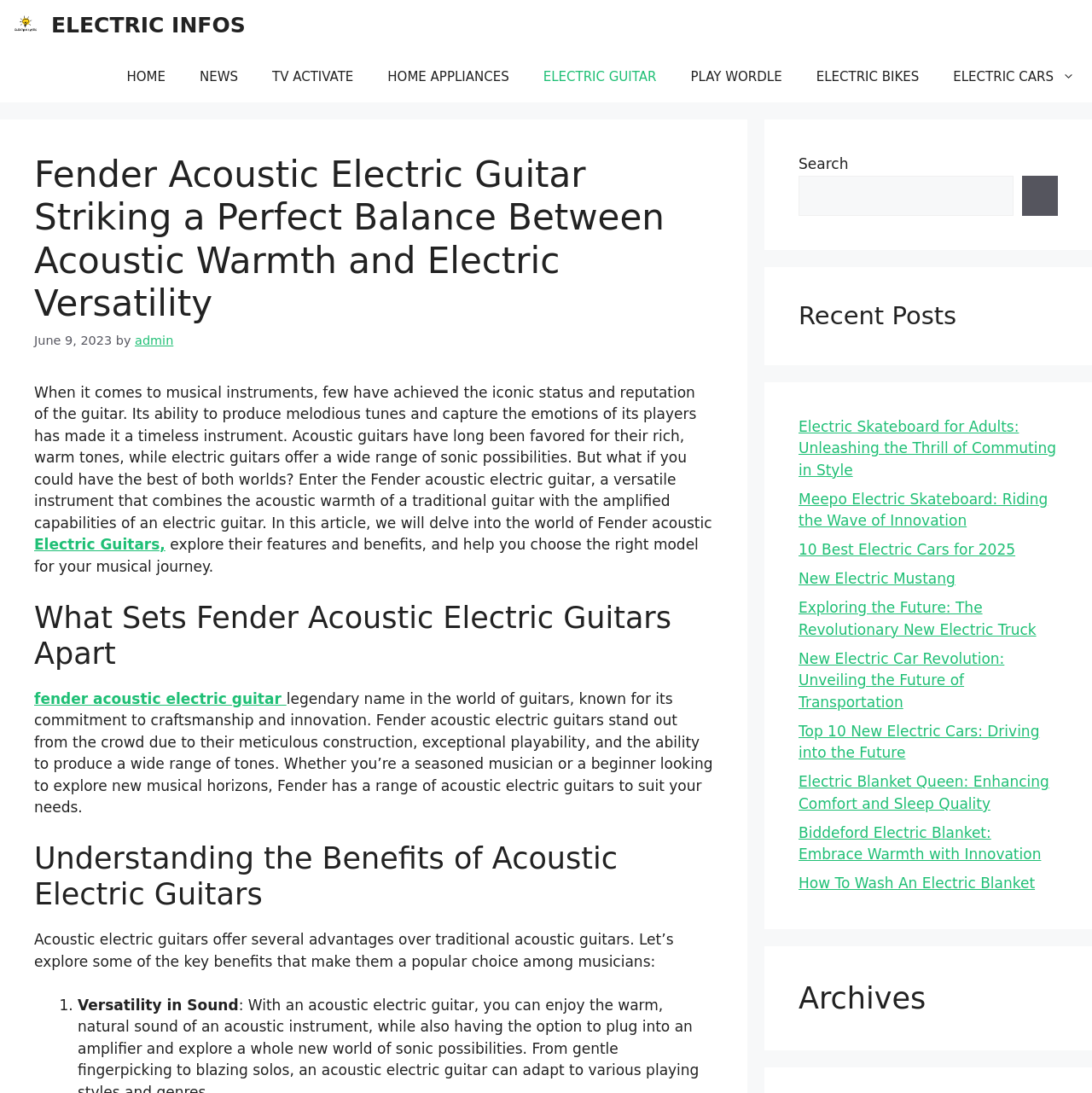Identify the bounding box coordinates of the element to click to follow this instruction: 'Read the article about Electric Skateboard for Adults'. Ensure the coordinates are four float values between 0 and 1, provided as [left, top, right, bottom].

[0.731, 0.382, 0.967, 0.438]